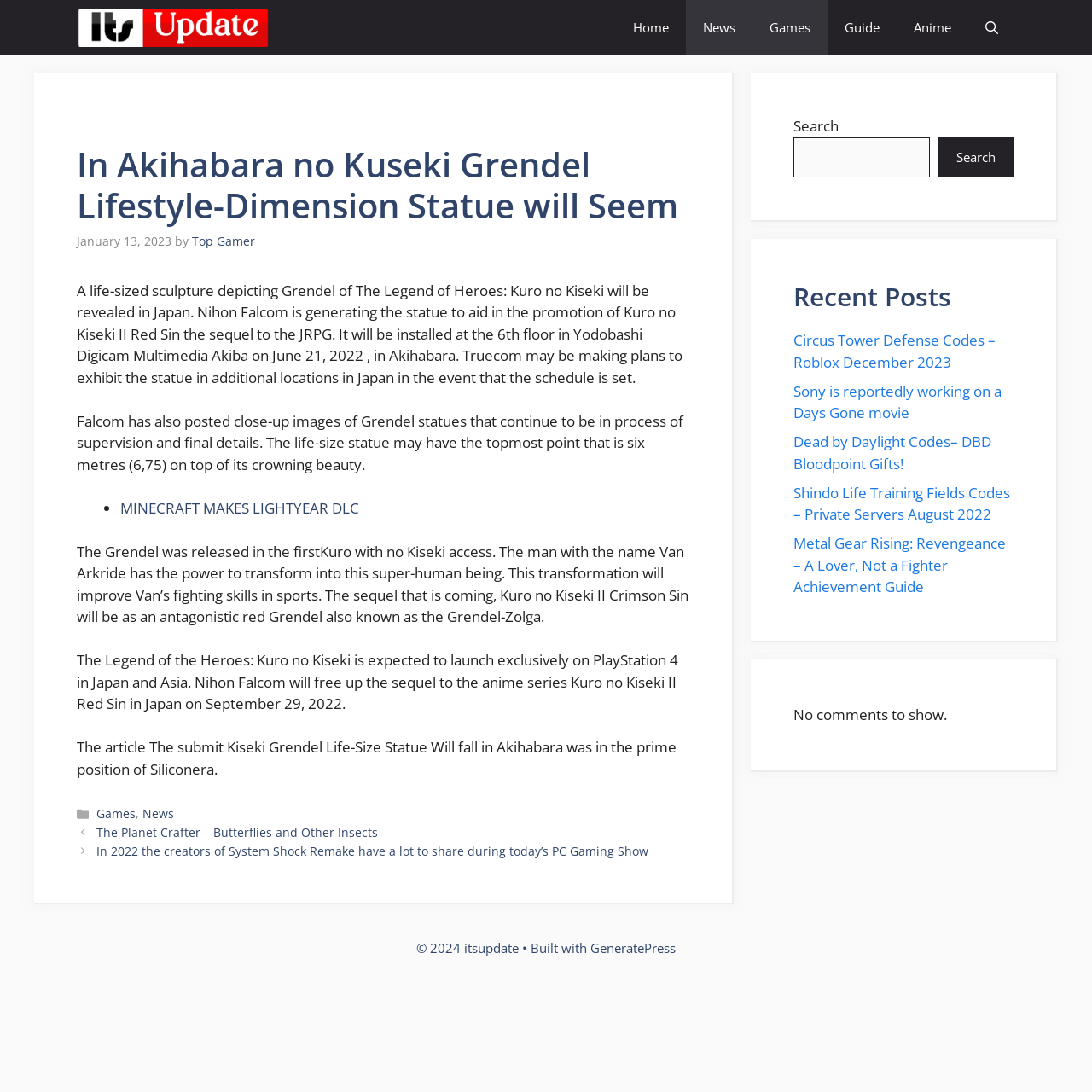Describe the webpage in detail, including text, images, and layout.

This webpage is about a news article discussing a life-sized sculpture of Grendel from The Legend of Heroes: Kuro no Kiseki, which will be revealed in Japan. 

At the top of the page, there is a navigation bar with links to "Home", "News", "Games", "Guide", and "Anime". On the right side of the navigation bar, there is a search button and a search box. 

Below the navigation bar, there is a main article section. The article title, "In Akihabara no Kuseki Grendel Lifestyle-Dimension Statue will Seem", is displayed prominently. The article is dated January 13, 2023, and is written by "Top Gamer". 

The article text describes the life-sized sculpture of Grendel, which will be installed at the 6th floor of Yodobashi Digicam Multimedia Akiba in Akihabara. The sculpture is being created by Nihon Falcom to promote Kuro no Kiseki II Red Sin, the sequel to the JRPG. The article also mentions that Falcom has posted close-up images of the statue, which is still in the process of supervision and final details. 

On the right side of the page, there are three sections. The top section has a search box and a search button. The middle section is titled "Recent Posts" and lists several links to other news articles. The bottom section displays a message "No comments to show." 

At the very bottom of the page, there is a footer section with copyright information and a link to the website's builder, GeneratePress.